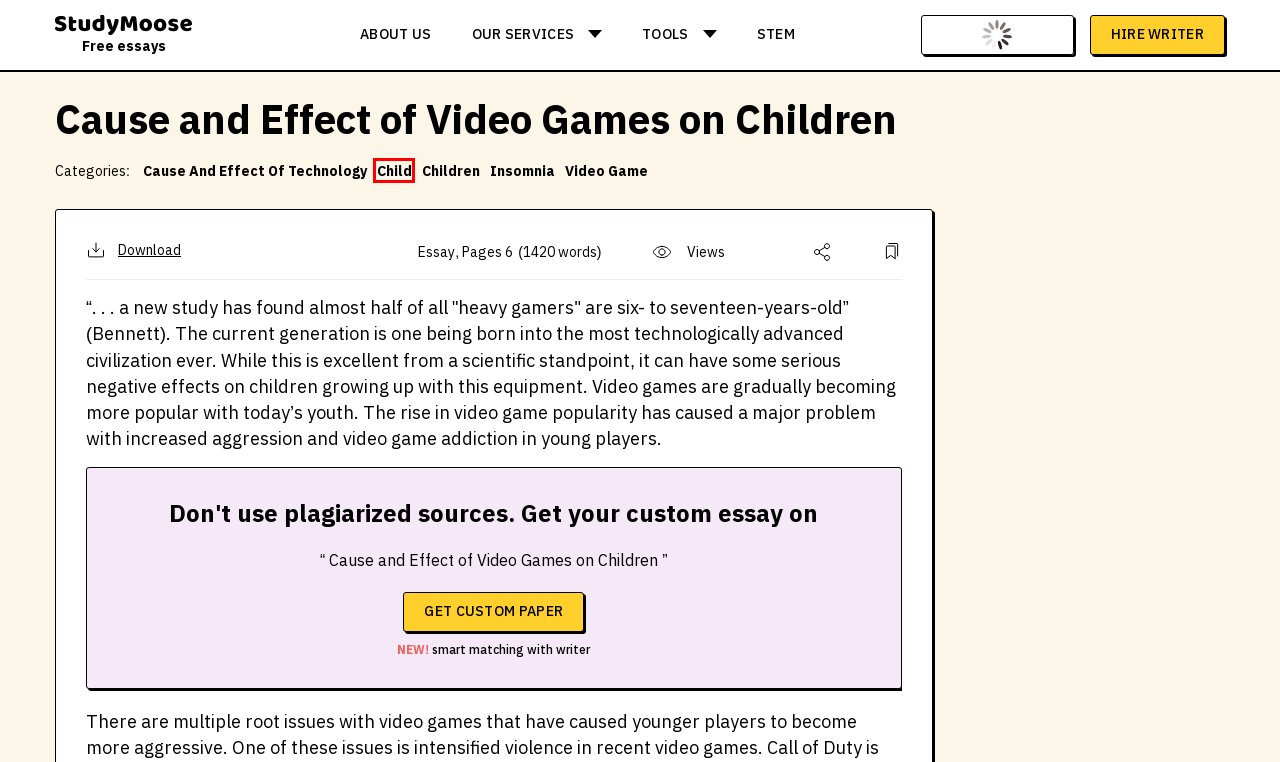You are given a screenshot of a webpage with a red rectangle bounding box around a UI element. Select the webpage description that best matches the new webpage after clicking the element in the bounding box. Here are the candidates:
A. Free Child Essay Examples and Topic Ideas | Studymoose.com
B. EssaysStudymoose ChatBot
C. Free Cause And Effect Of Technology Essay Examples and Topic Ideas | Studymoose.com
D. Free Video Game Essay Examples And Topic Ideas | Studymoose.com
E. About us - StudyMoose
F. STEM Papers Hub: Free In-Depth Solutions - StudyMoose
G. Free Essay Samples, Examples & Research Papers for College Students - StudyMoose
H. Free Children Essay Examples and Topic Ideas | Studymoose.com

A